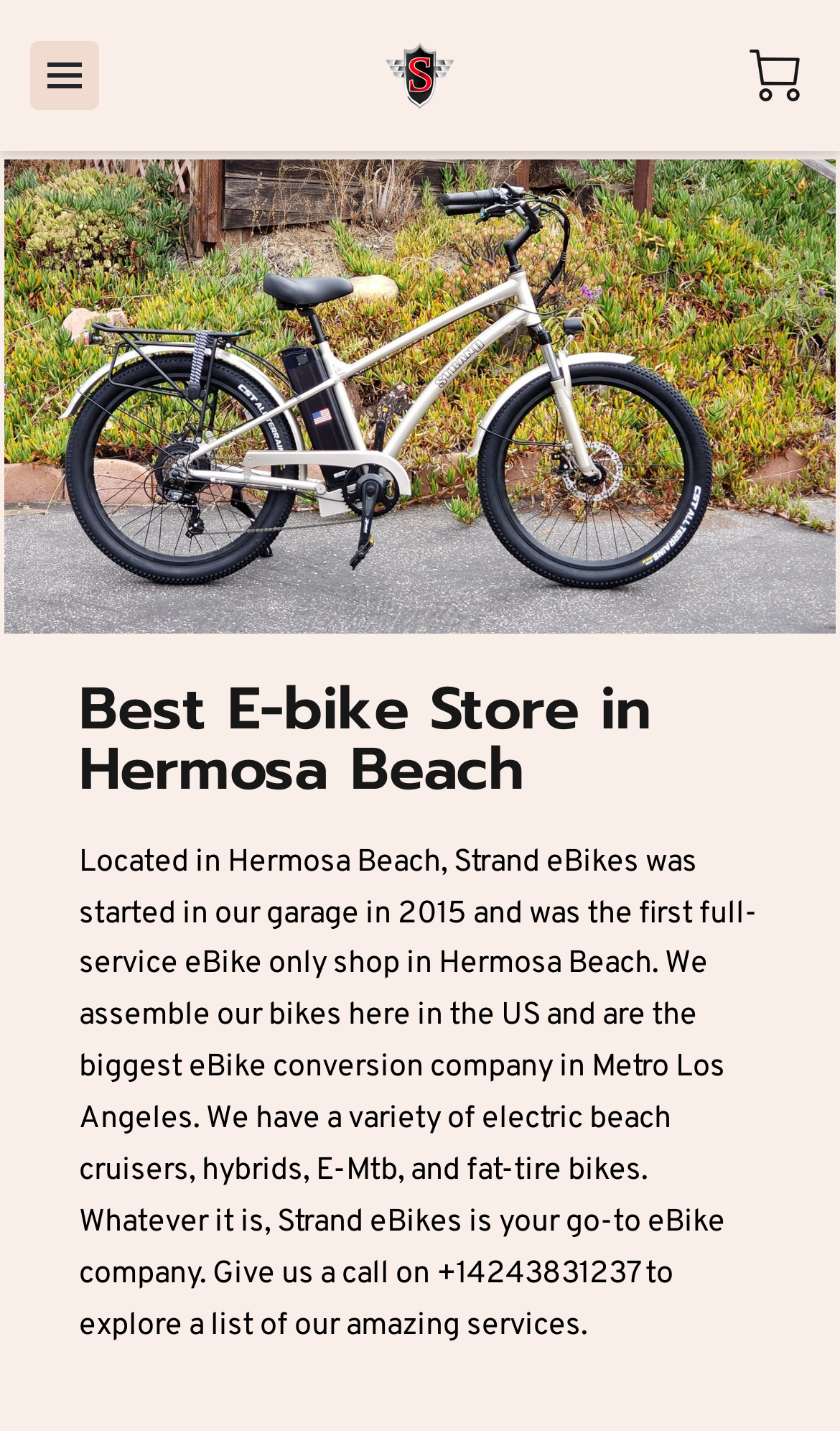When was Strand eBikes started?
Using the information from the image, provide a comprehensive answer to the question.

I found this information by reading the static text on the webpage, which states 'Strand eBikes was started in our garage in 2015...'. This indicates that Strand eBikes was started in the year 2015.